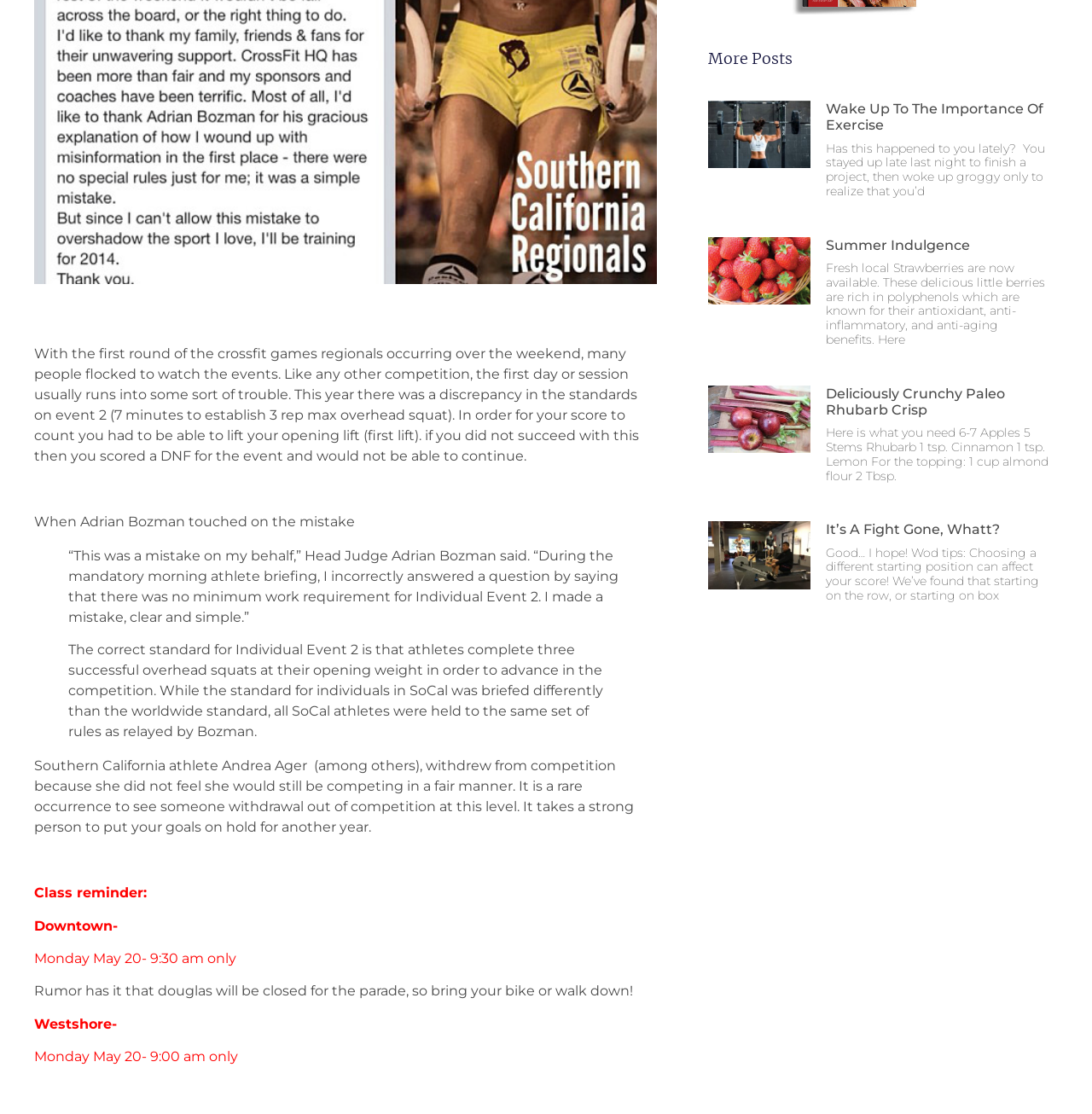Refer to the element description April 3, 2018 and identify the corresponding bounding box in the screenshot. Format the coordinates as (top-left x, top-left y, bottom-right x, bottom-right y) with values in the range of 0 to 1.

None